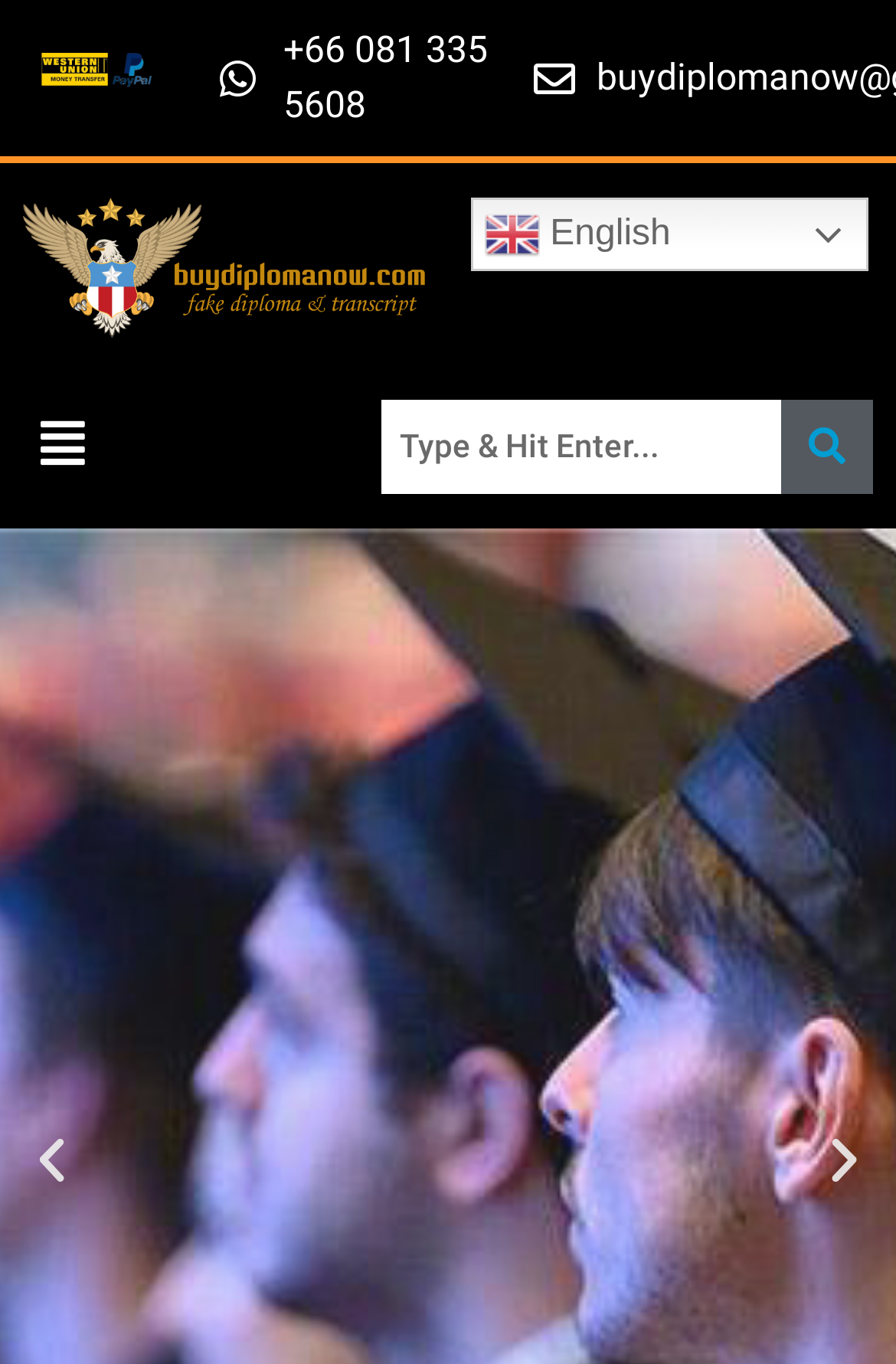What is the phone number on the webpage? Look at the image and give a one-word or short phrase answer.

+66 081 335 5608